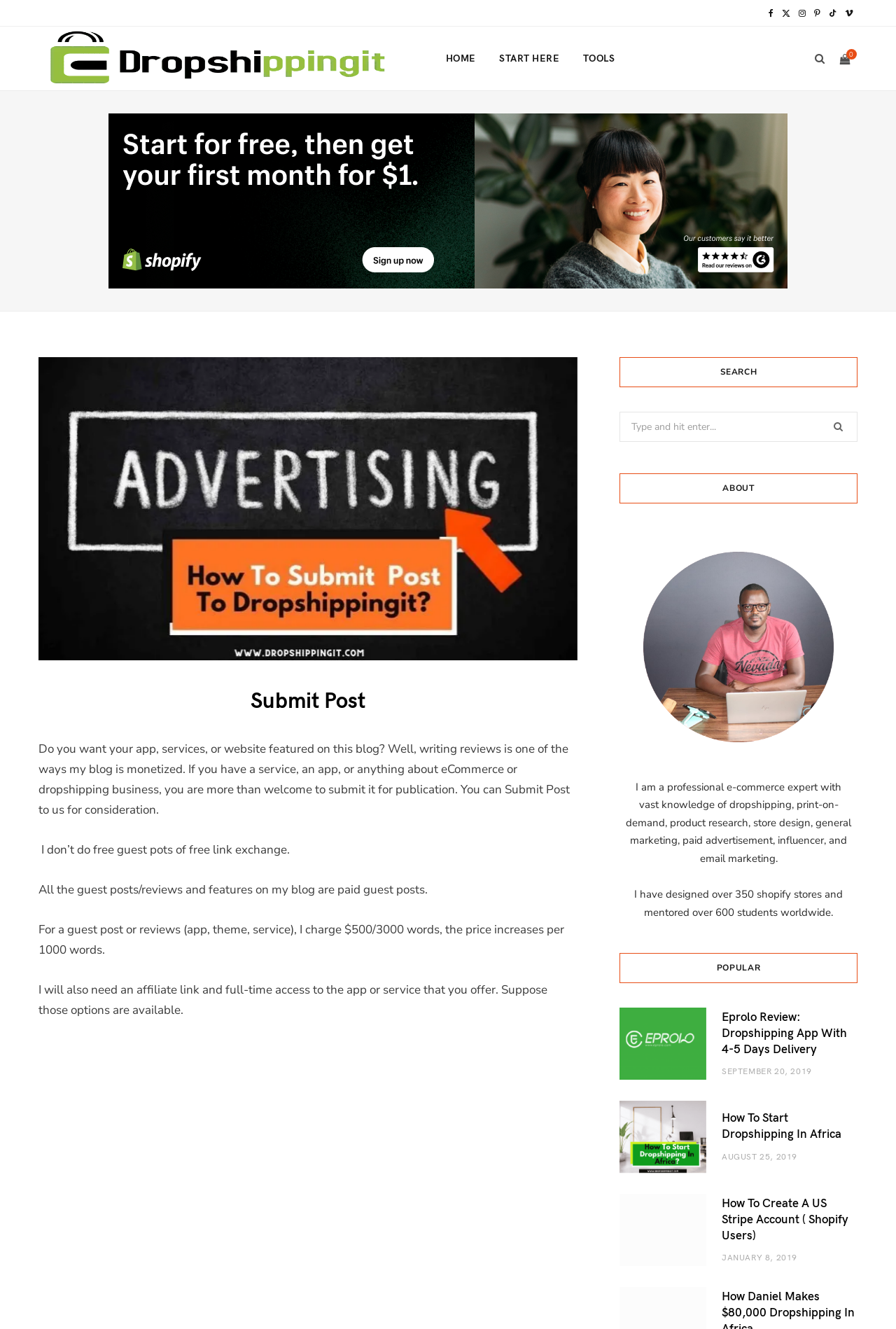What is the website owner's expertise?
From the screenshot, provide a brief answer in one word or phrase.

E-commerce expert